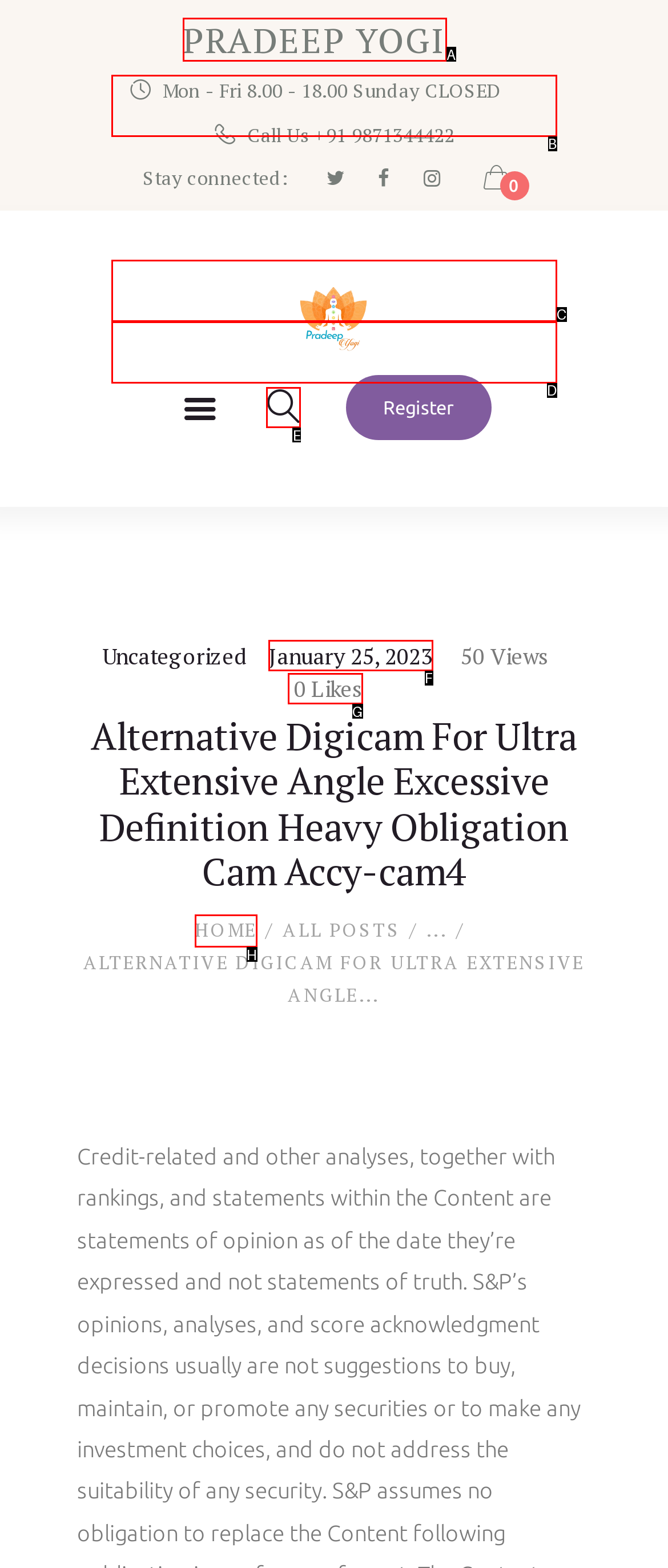Point out the specific HTML element to click to complete this task: Search for something Reply with the letter of the chosen option.

E